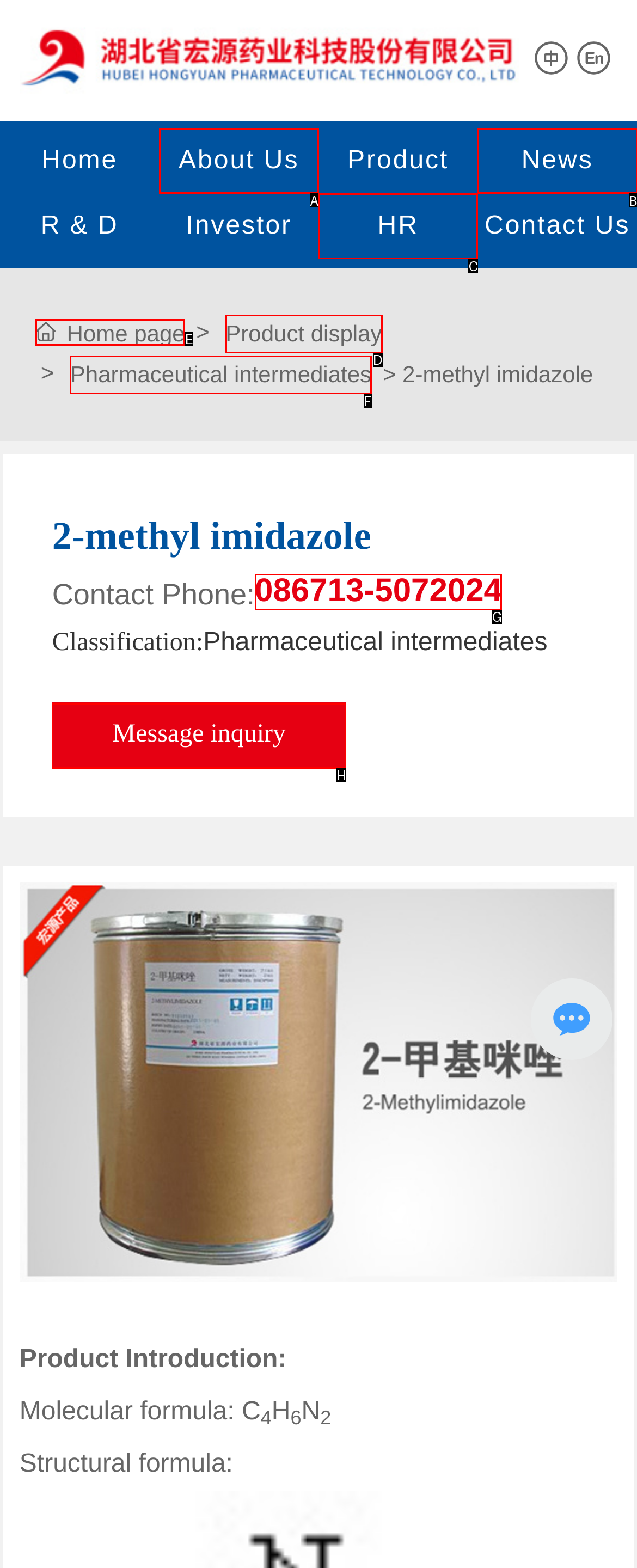Determine which HTML element to click for this task: View the 'Product display' Provide the letter of the selected choice.

D